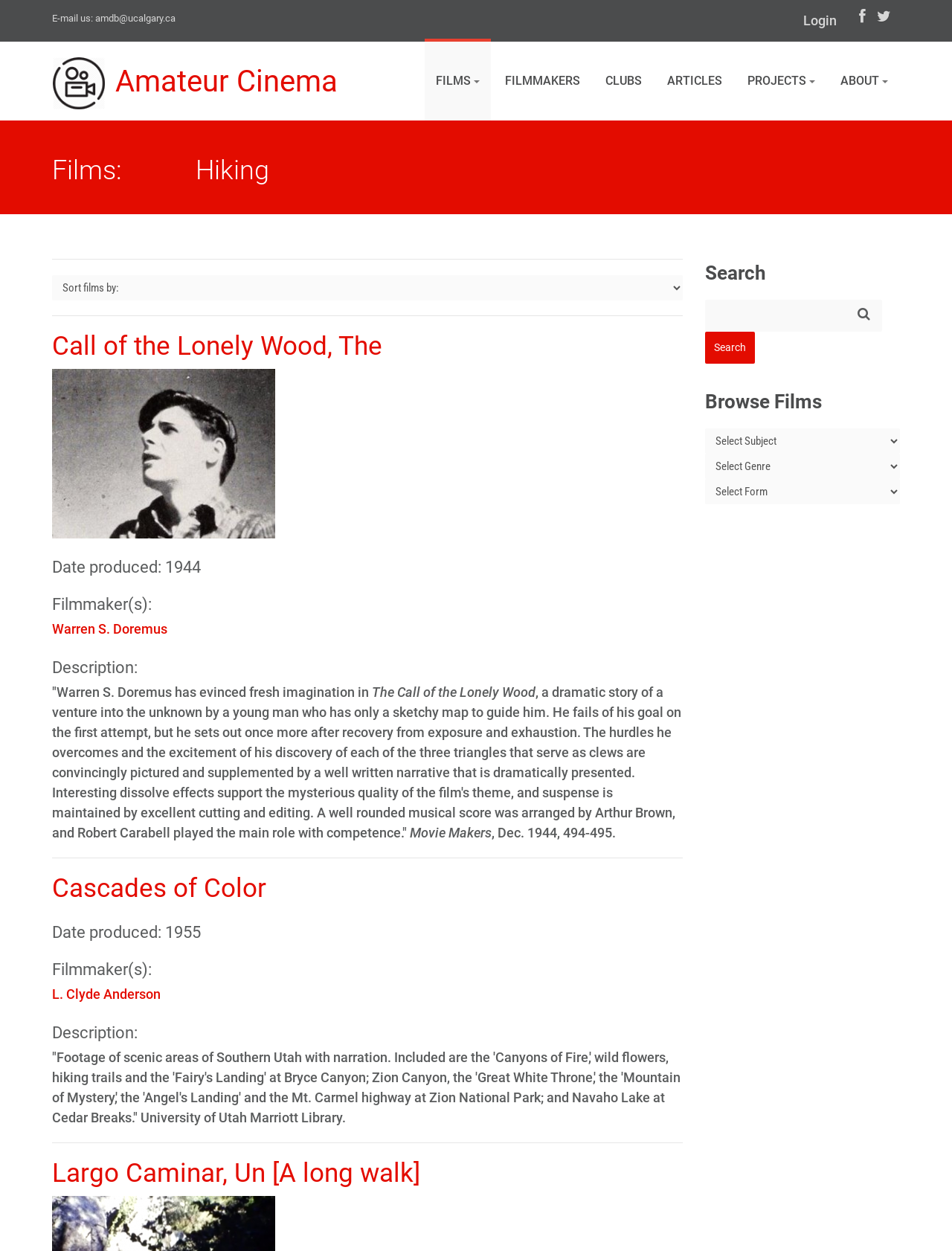Please find the bounding box coordinates of the element's region to be clicked to carry out this instruction: "Login to the website".

[0.84, 0.008, 0.887, 0.026]